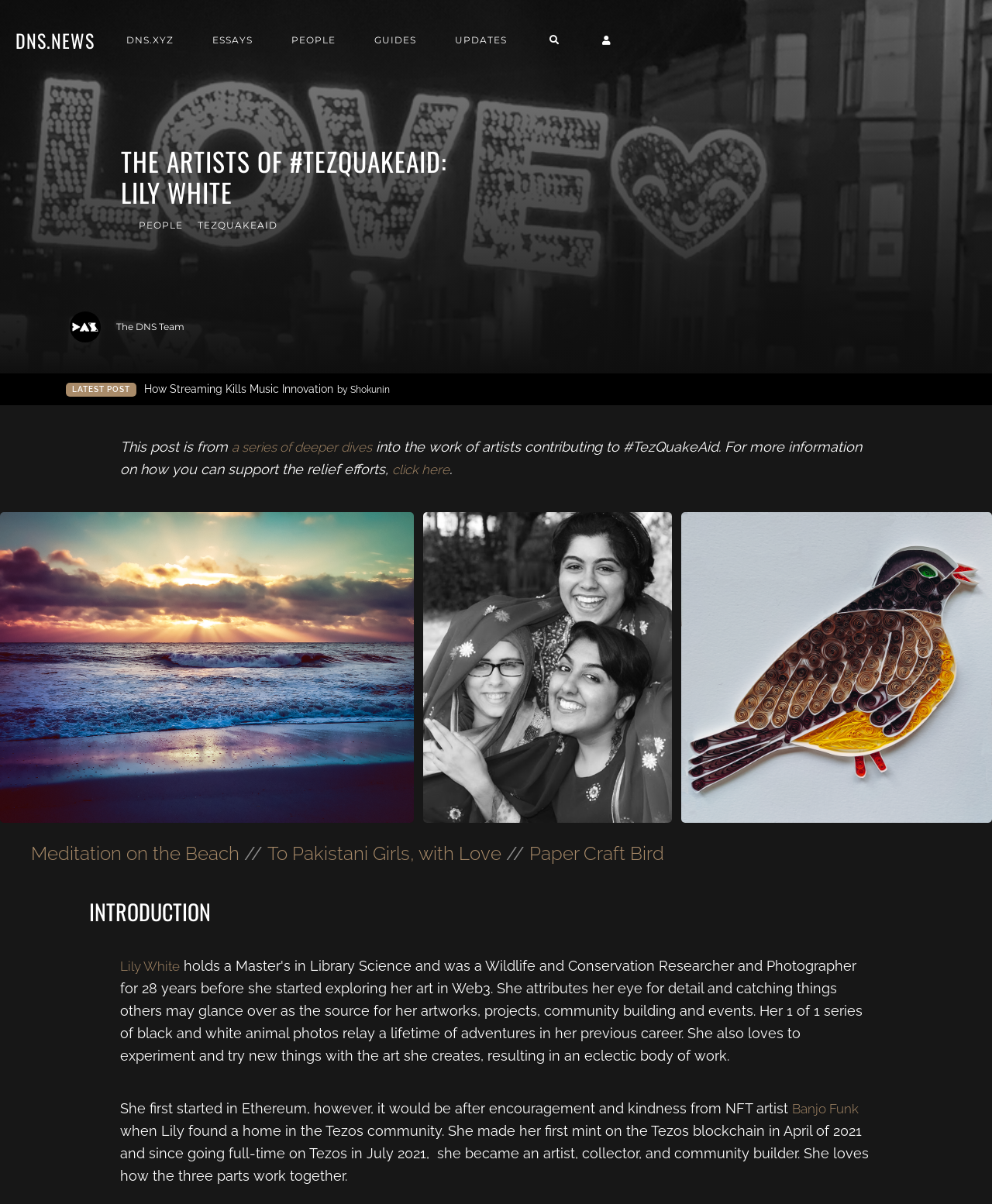Pinpoint the bounding box coordinates of the clickable element needed to complete the instruction: "Read the essay about how streaming kills music innovation". The coordinates should be provided as four float numbers between 0 and 1: [left, top, right, bottom].

[0.145, 0.321, 0.393, 0.334]